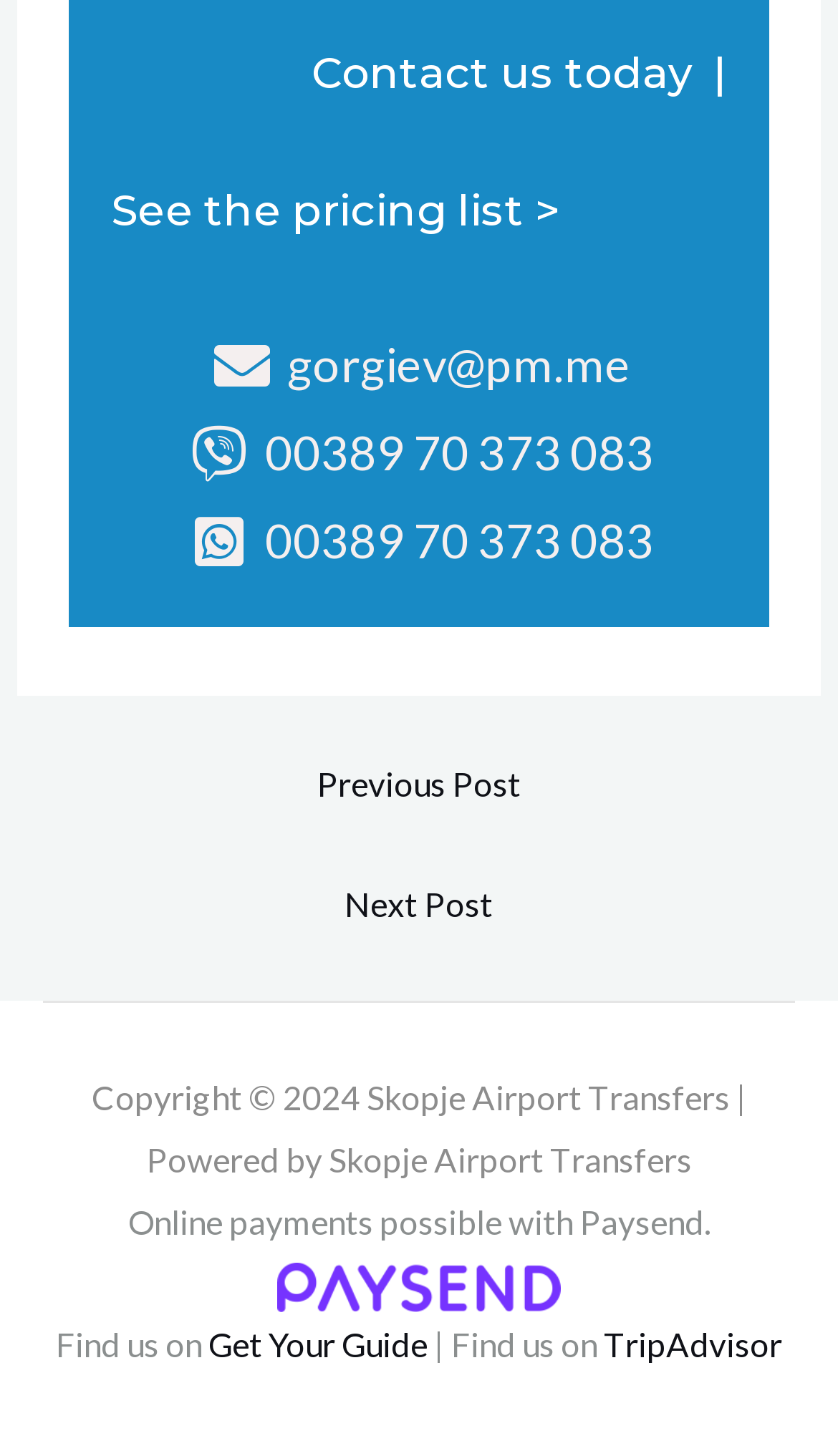Analyze the image and provide a detailed answer to the question: How many navigation links are there?

The navigation links are located at the bottom of the webpage, and they are 'Previous Post' and 'Next Post'. These links are part of the 'Post navigation' section.